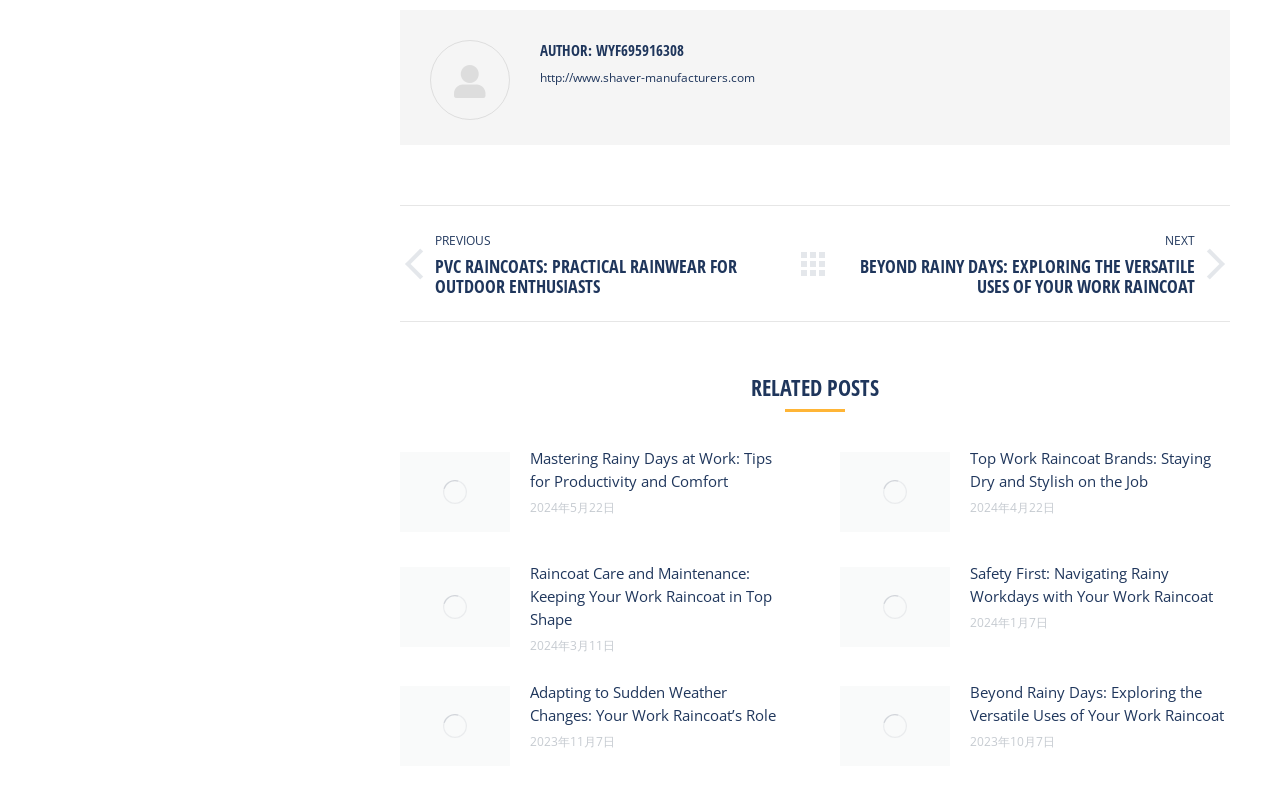What is the title of the next post?
Using the visual information, respond with a single word or phrase.

BEYOND RAINY DAYS: EXPLORING THE VERSATILE USES OF YOUR WORK RAINCOAT